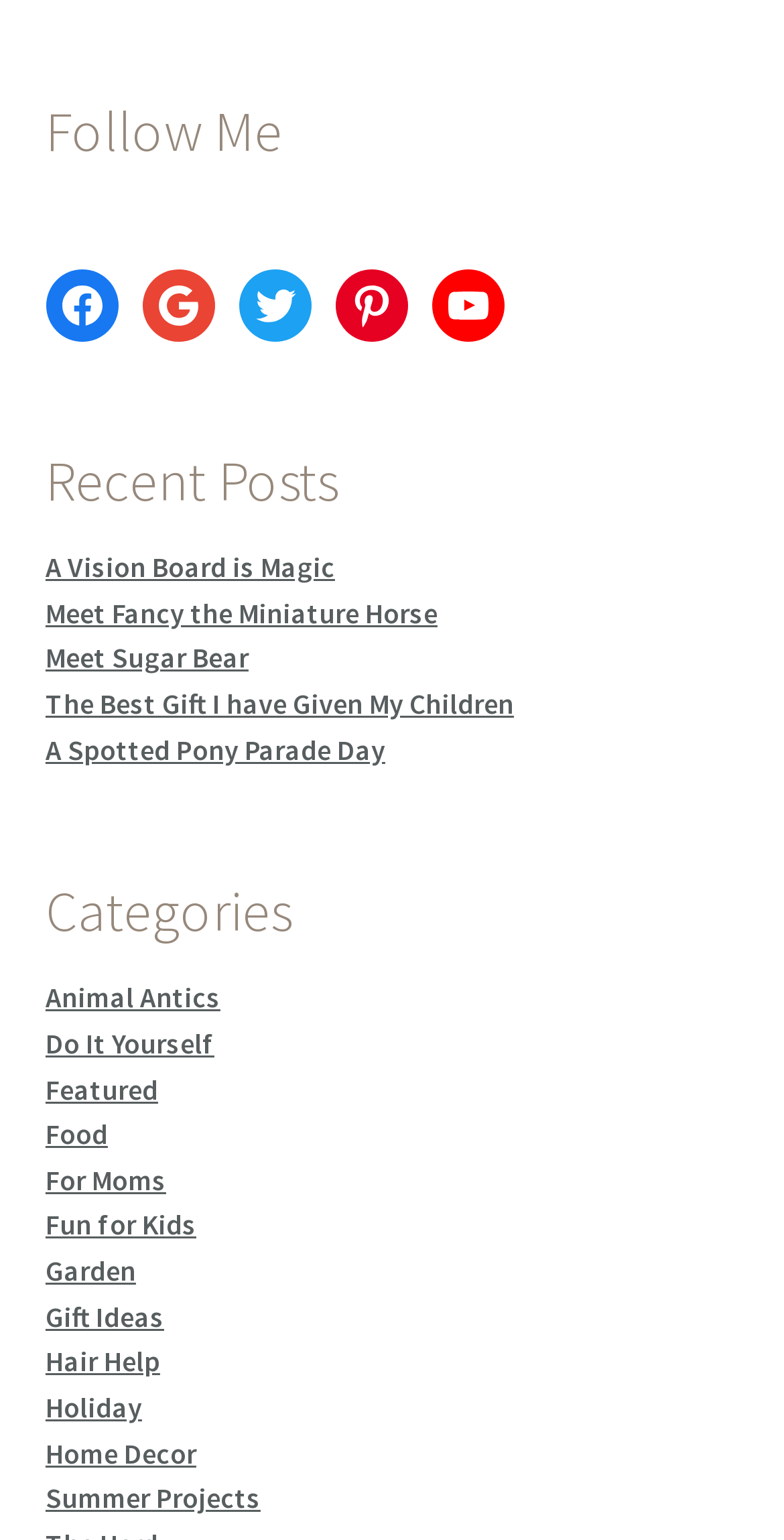What is the first category listed? Analyze the screenshot and reply with just one word or a short phrase.

Animal Antics